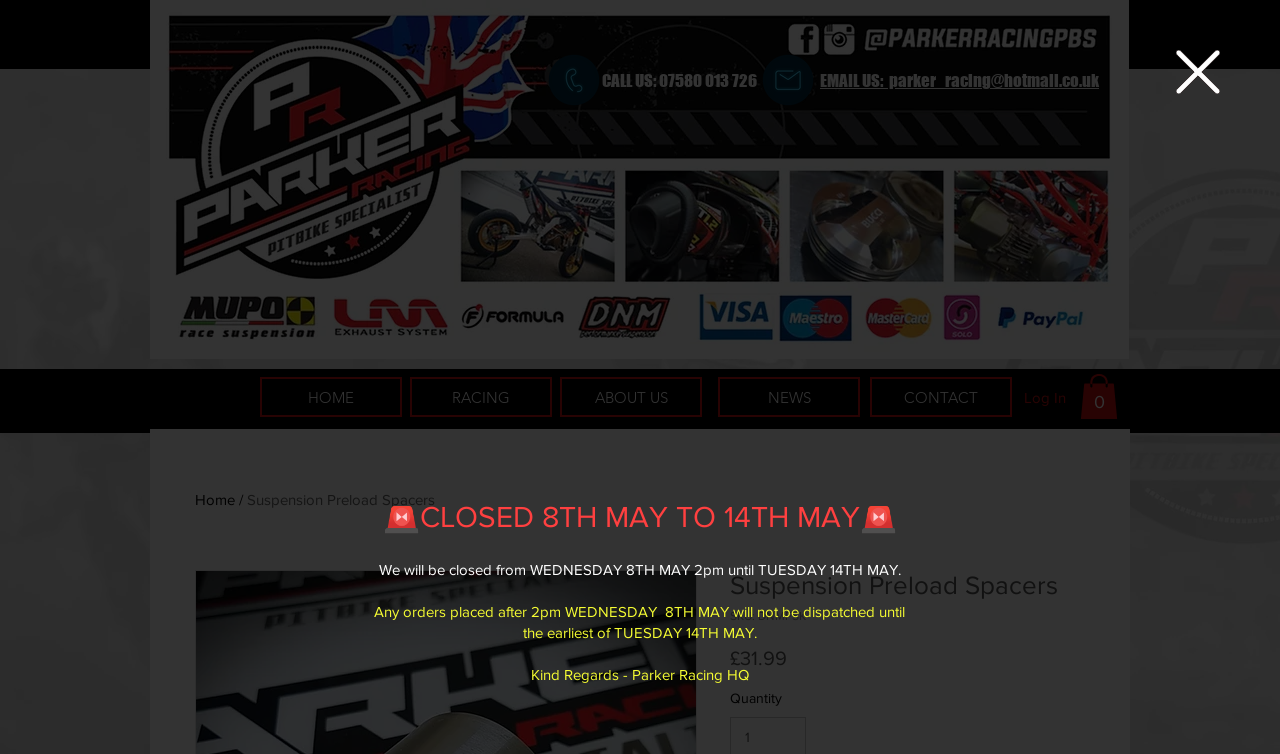Determine the bounding box coordinates of the clickable region to follow the instruction: "View the cart".

[0.844, 0.496, 0.873, 0.556]